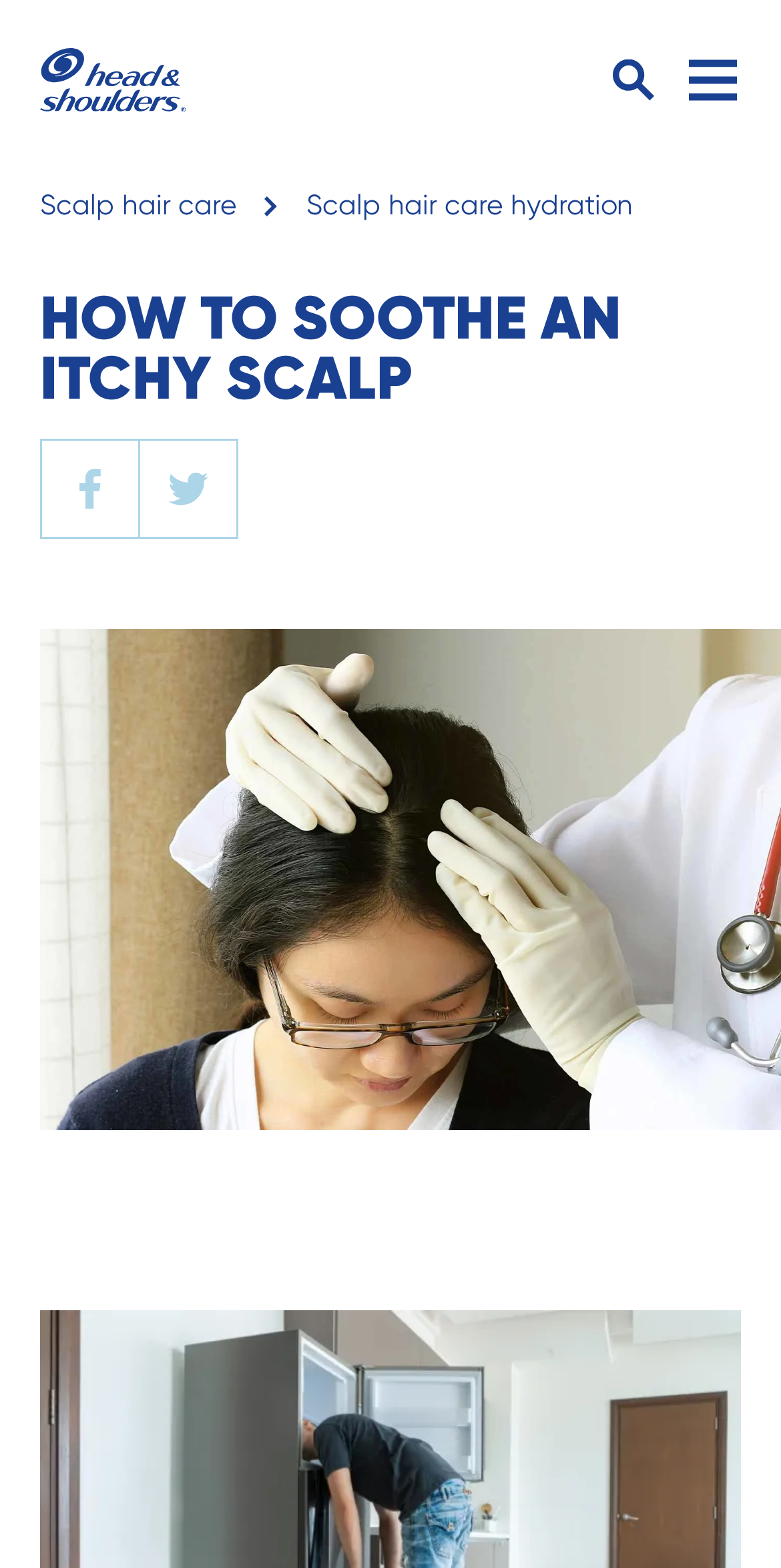Using the format (top-left x, top-left y, bottom-right x, bottom-right y), and given the element description, identify the bounding box coordinates within the screenshot: aria-label="twitter"

[0.179, 0.281, 0.303, 0.342]